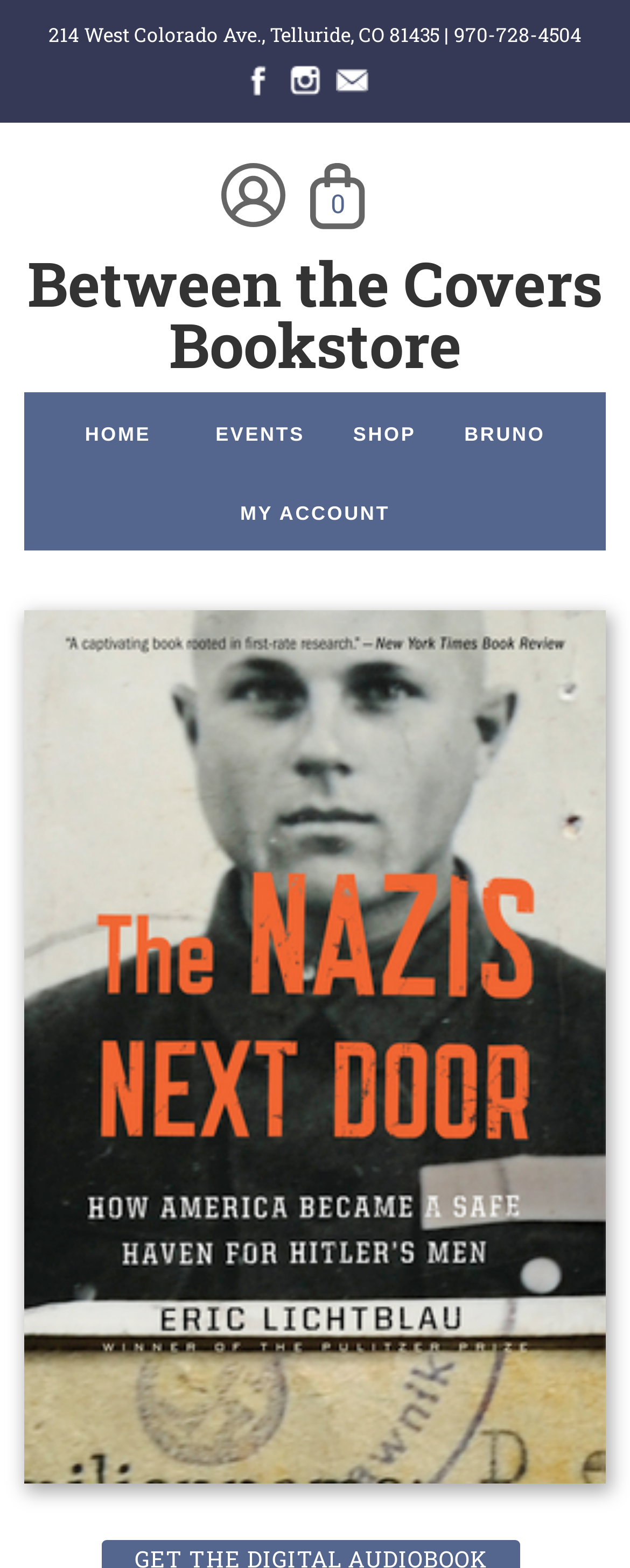Identify the bounding box coordinates for the region to click in order to carry out this instruction: "visit the home page". Provide the coordinates using four float numbers between 0 and 1, formatted as [left, top, right, bottom].

[0.084, 0.259, 0.291, 0.294]